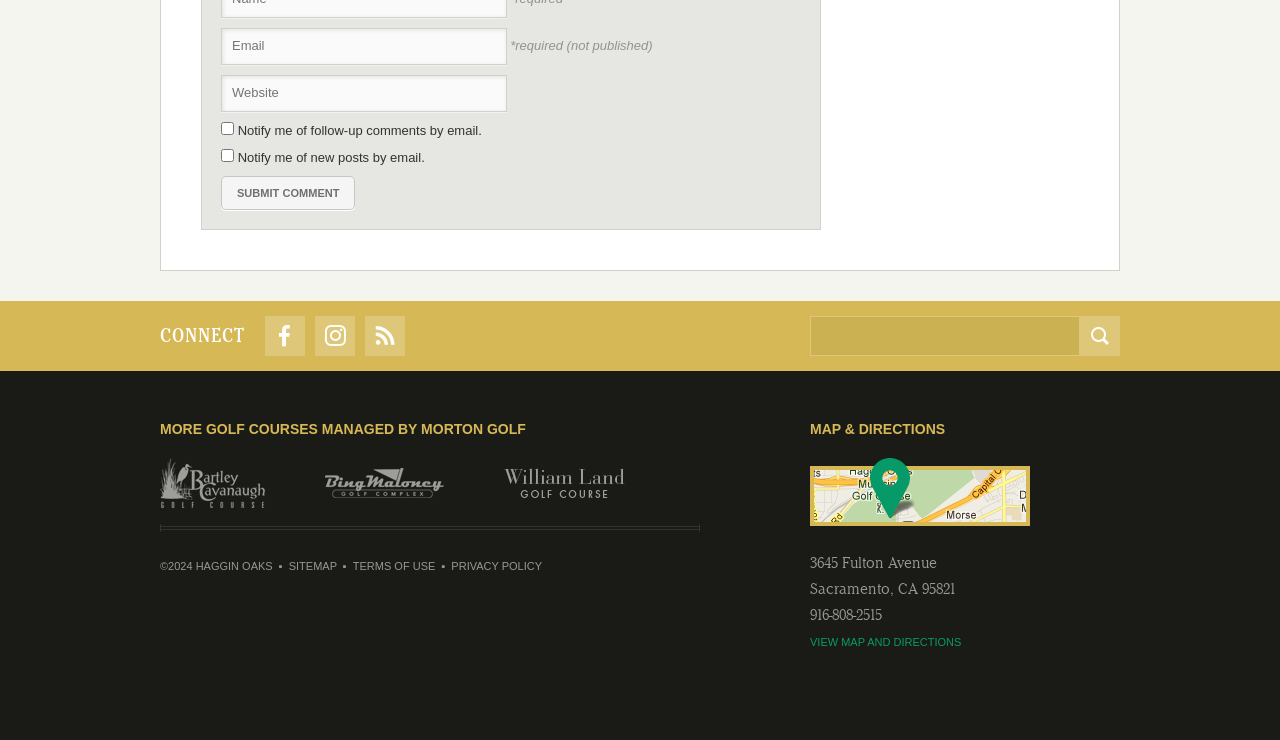Using the provided element description, identify the bounding box coordinates as (top-left x, top-left y, bottom-right x, bottom-right y). Ensure all values are between 0 and 1. Description: name="submit" value="Submit Comment"

[0.173, 0.237, 0.278, 0.284]